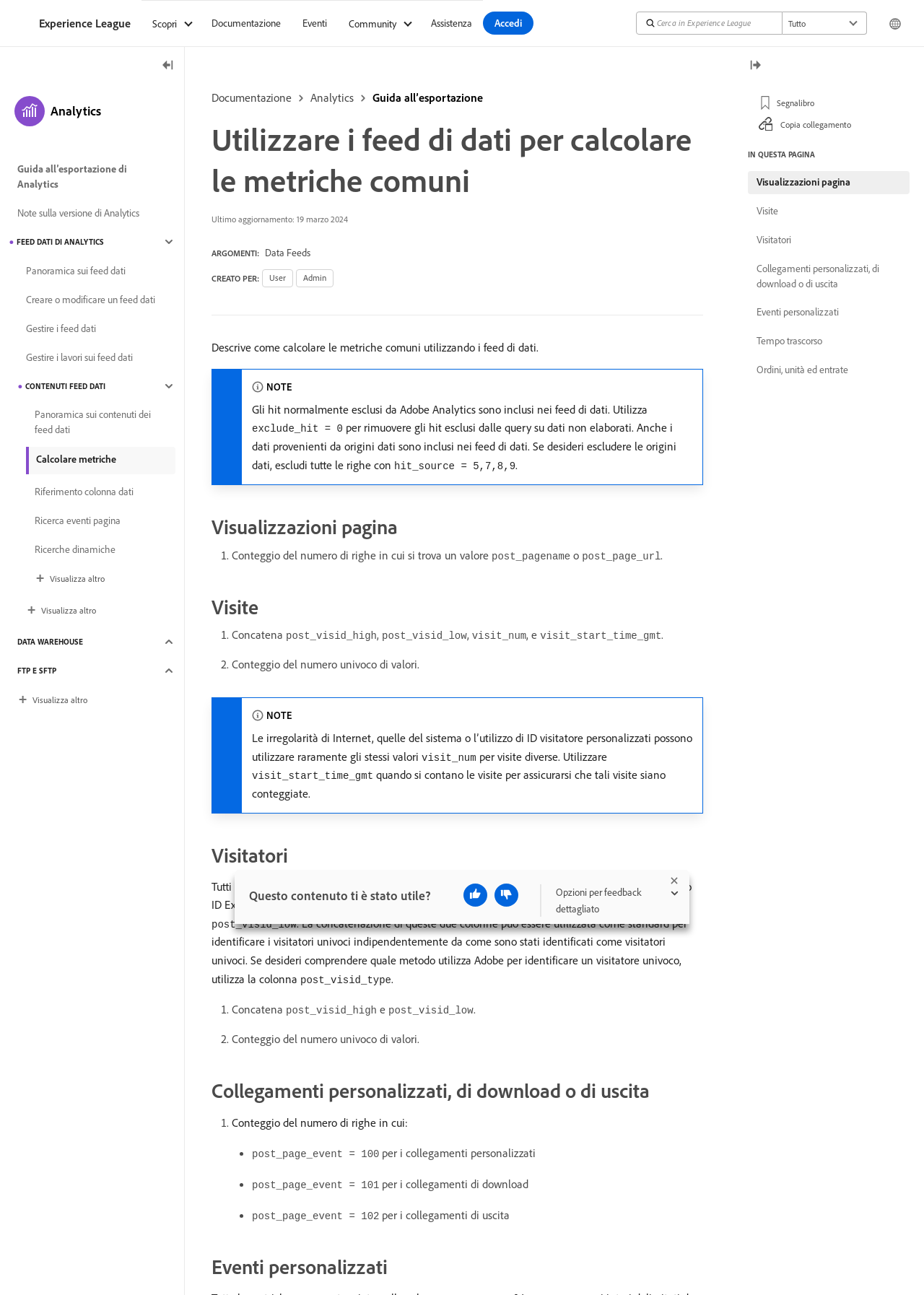Determine the bounding box coordinates of the area to click in order to meet this instruction: "Access the 'Documentazione' page".

[0.217, 0.0, 0.316, 0.036]